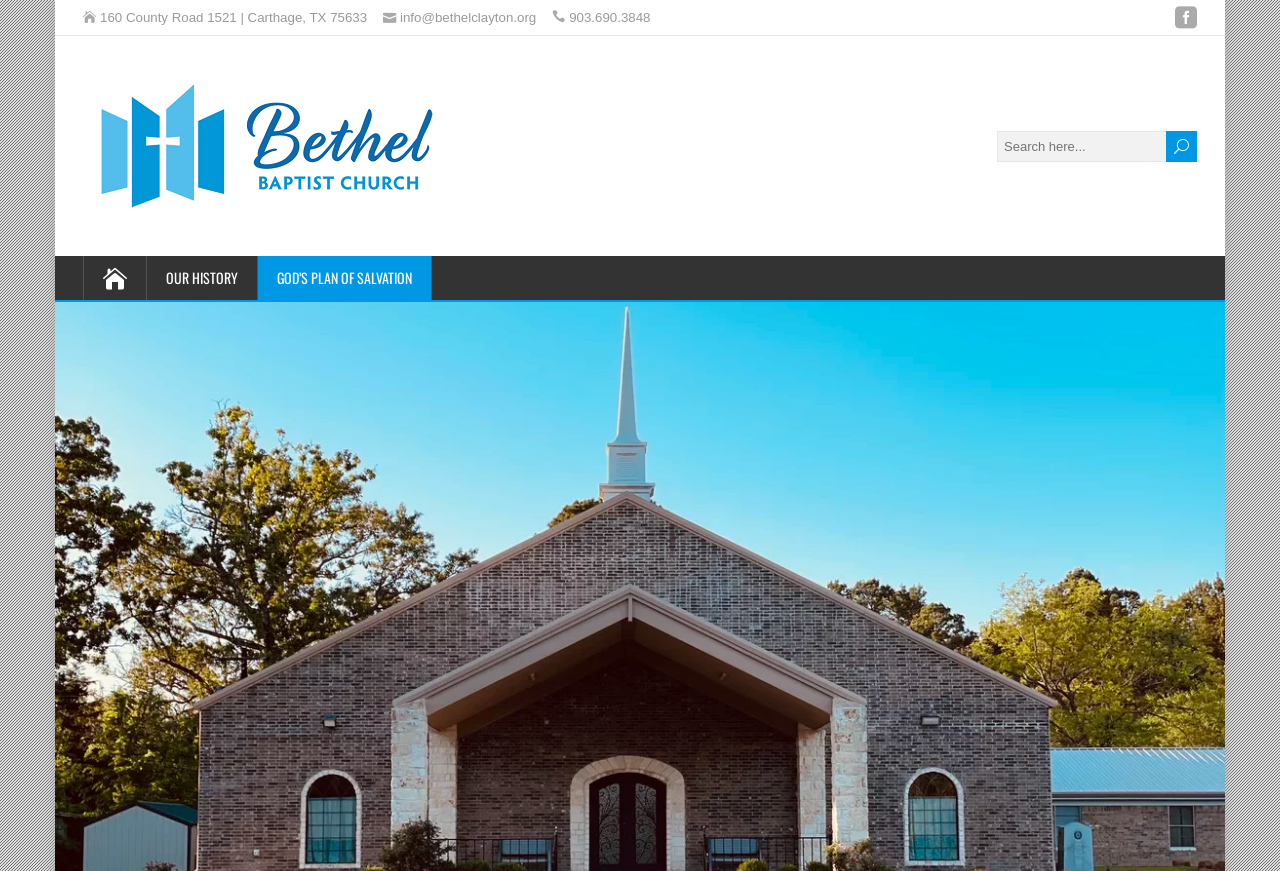Find the bounding box coordinates of the UI element according to this description: "parent_node: OUR HISTORY".

[0.065, 0.294, 0.115, 0.344]